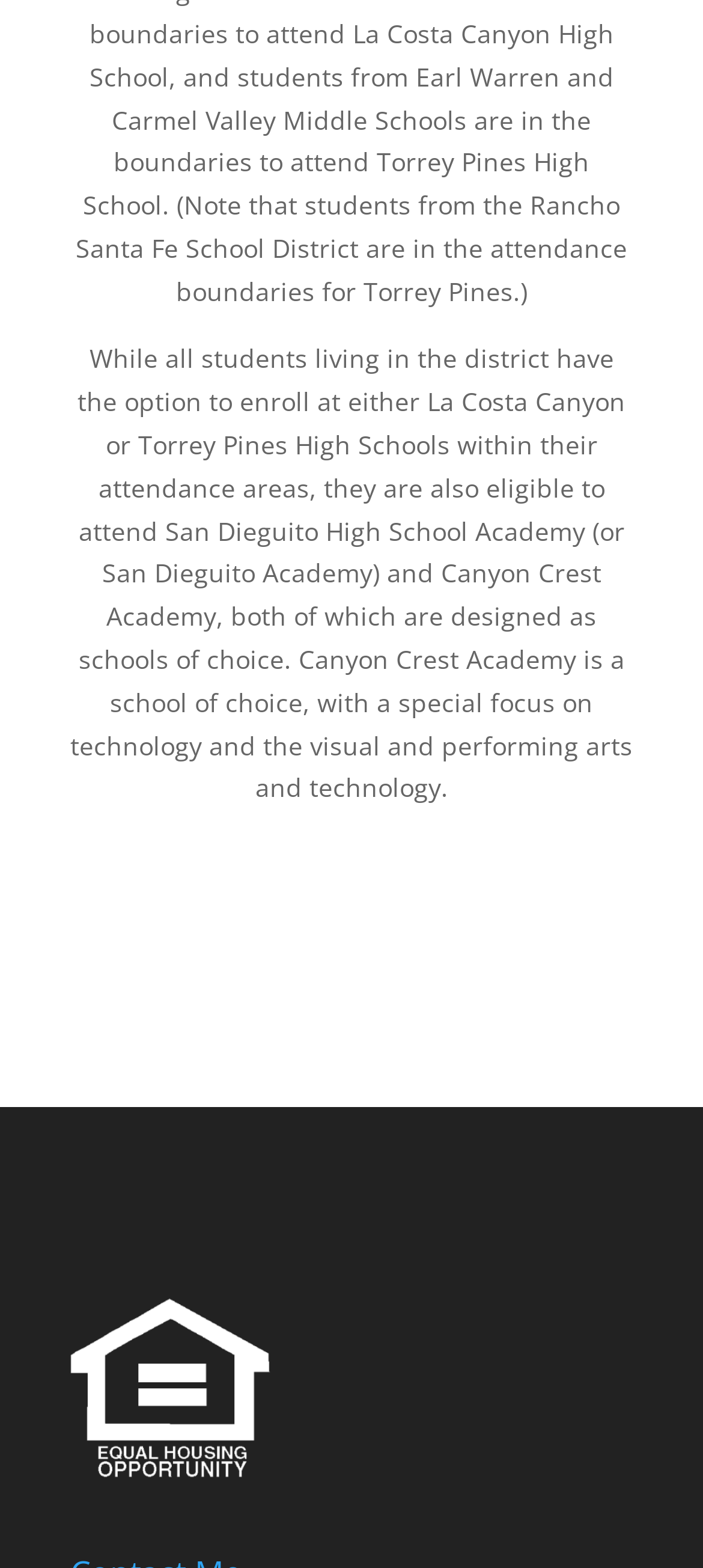Answer the question in a single word or phrase:
What is the focus of Canyon Crest Academy?

technology and arts